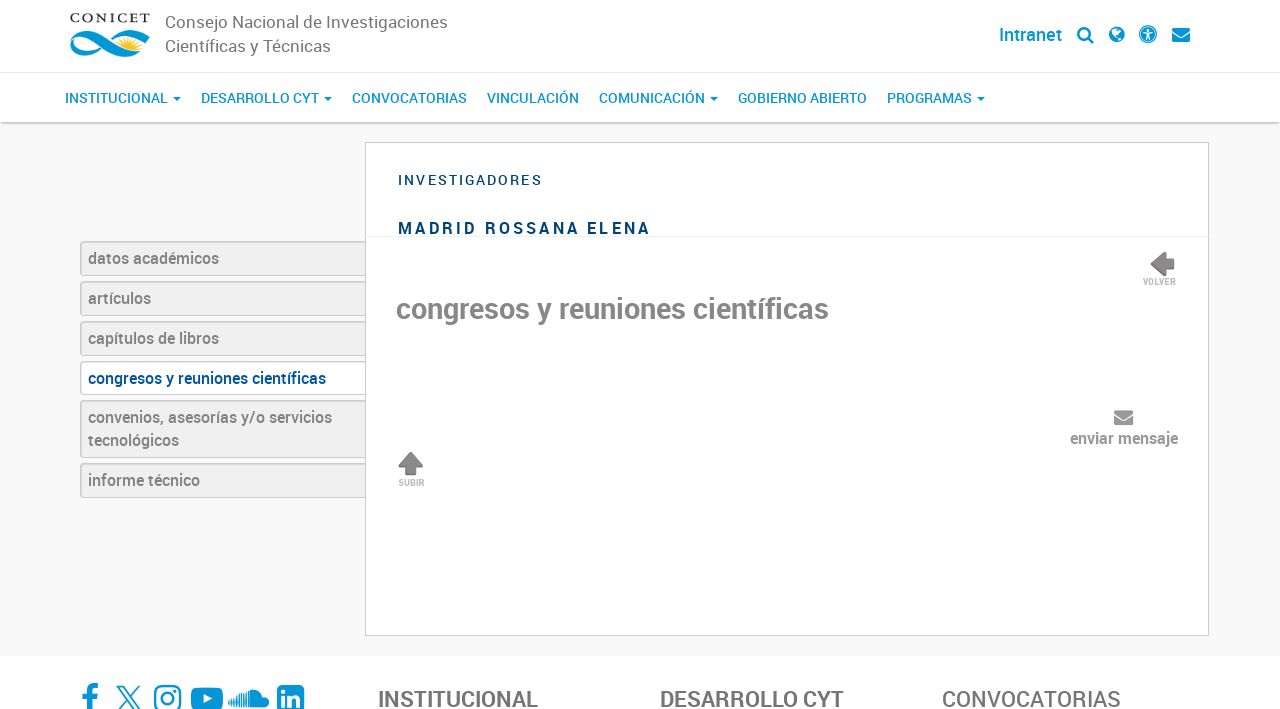Highlight the bounding box coordinates of the element that should be clicked to carry out the following instruction: "View datos académicos". The coordinates must be given as four float numbers ranging from 0 to 1, i.e., [left, top, right, bottom].

[0.062, 0.34, 0.285, 0.389]